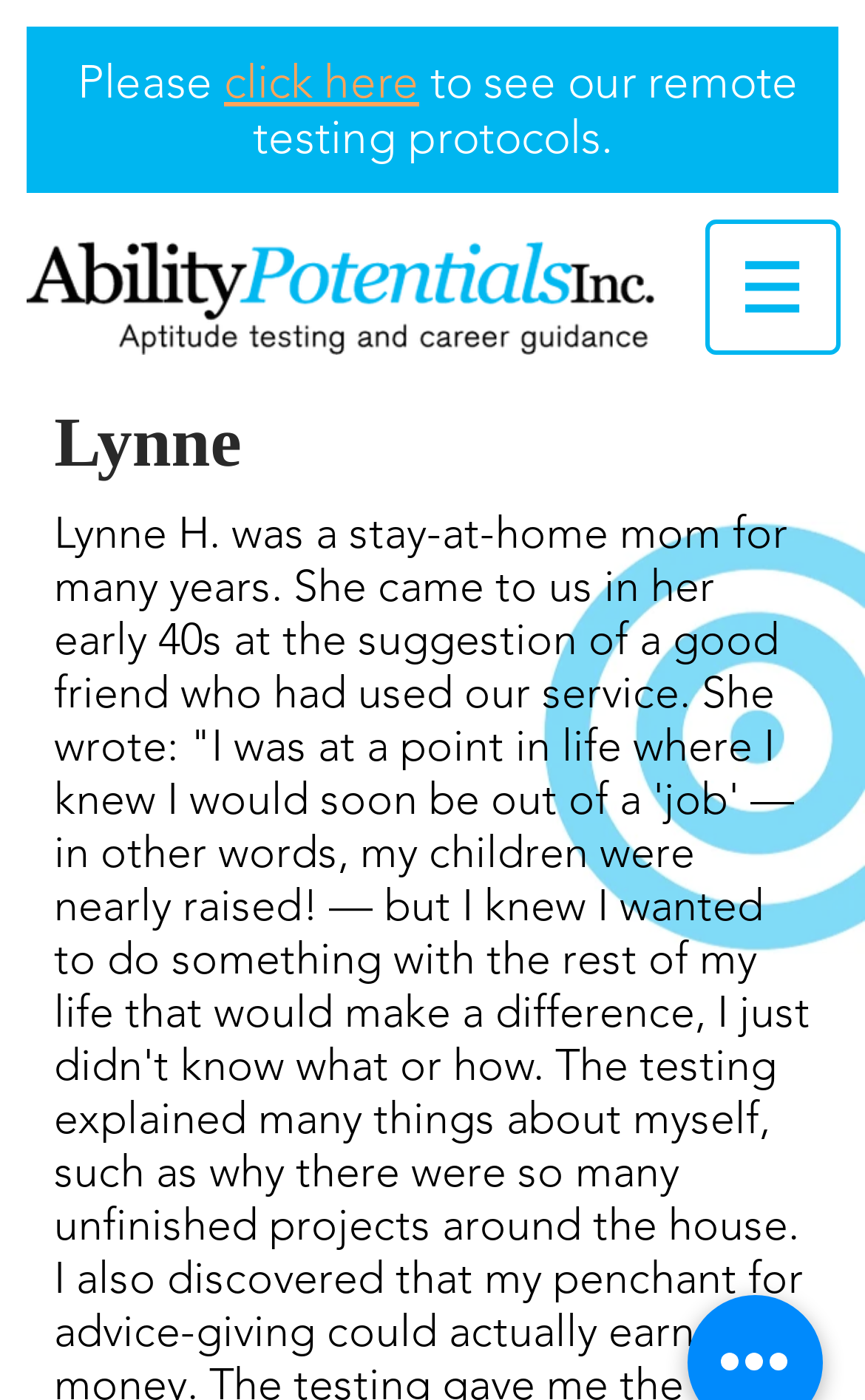Given the element description "aria-label="Quick actions"", identify the bounding box of the corresponding UI element.

[0.651, 0.758, 0.779, 0.838]